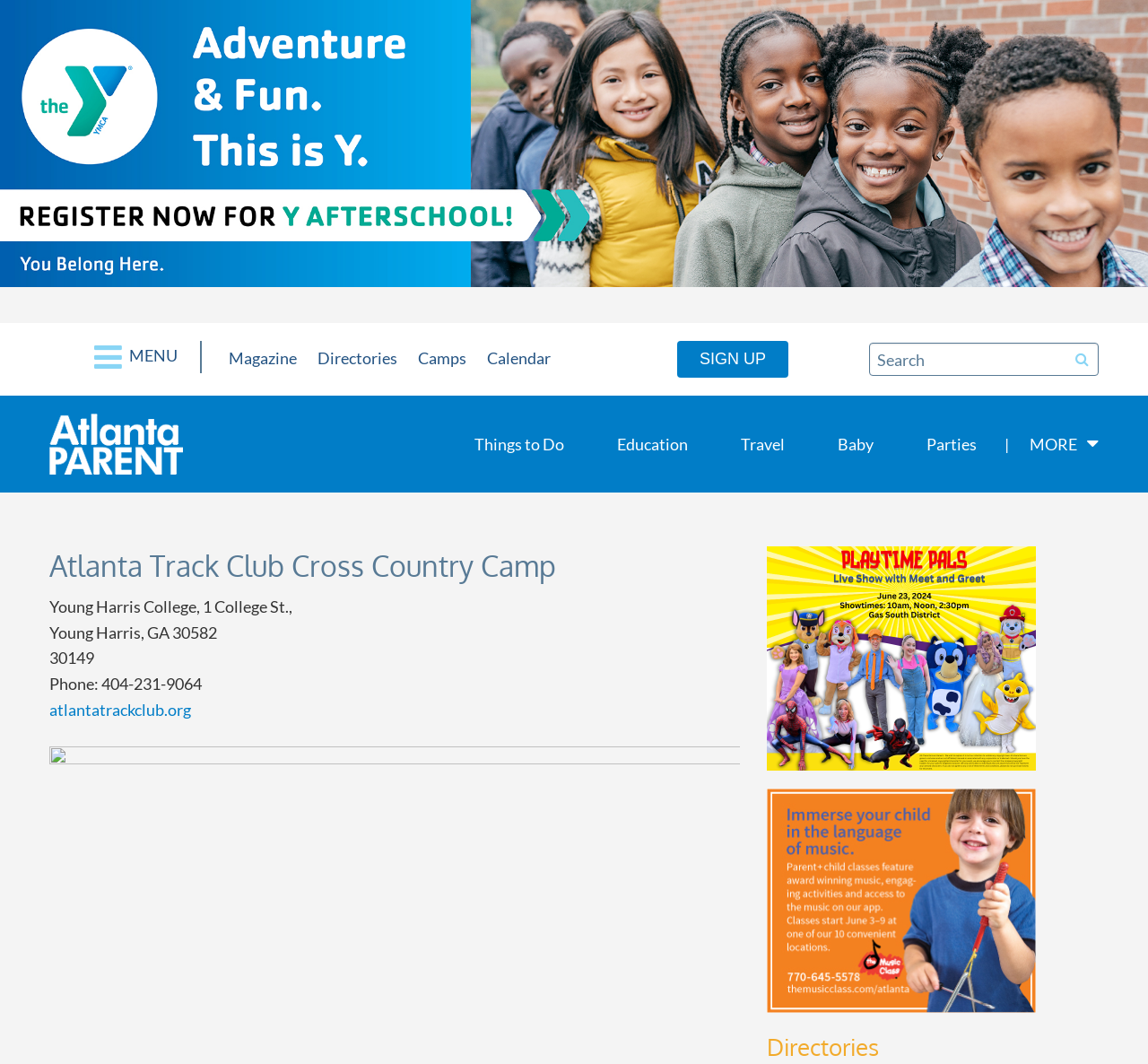Please specify the bounding box coordinates of the element that should be clicked to execute the given instruction: 'Click the MENU button'. Ensure the coordinates are four float numbers between 0 and 1, expressed as [left, top, right, bottom].

[0.062, 0.32, 0.176, 0.351]